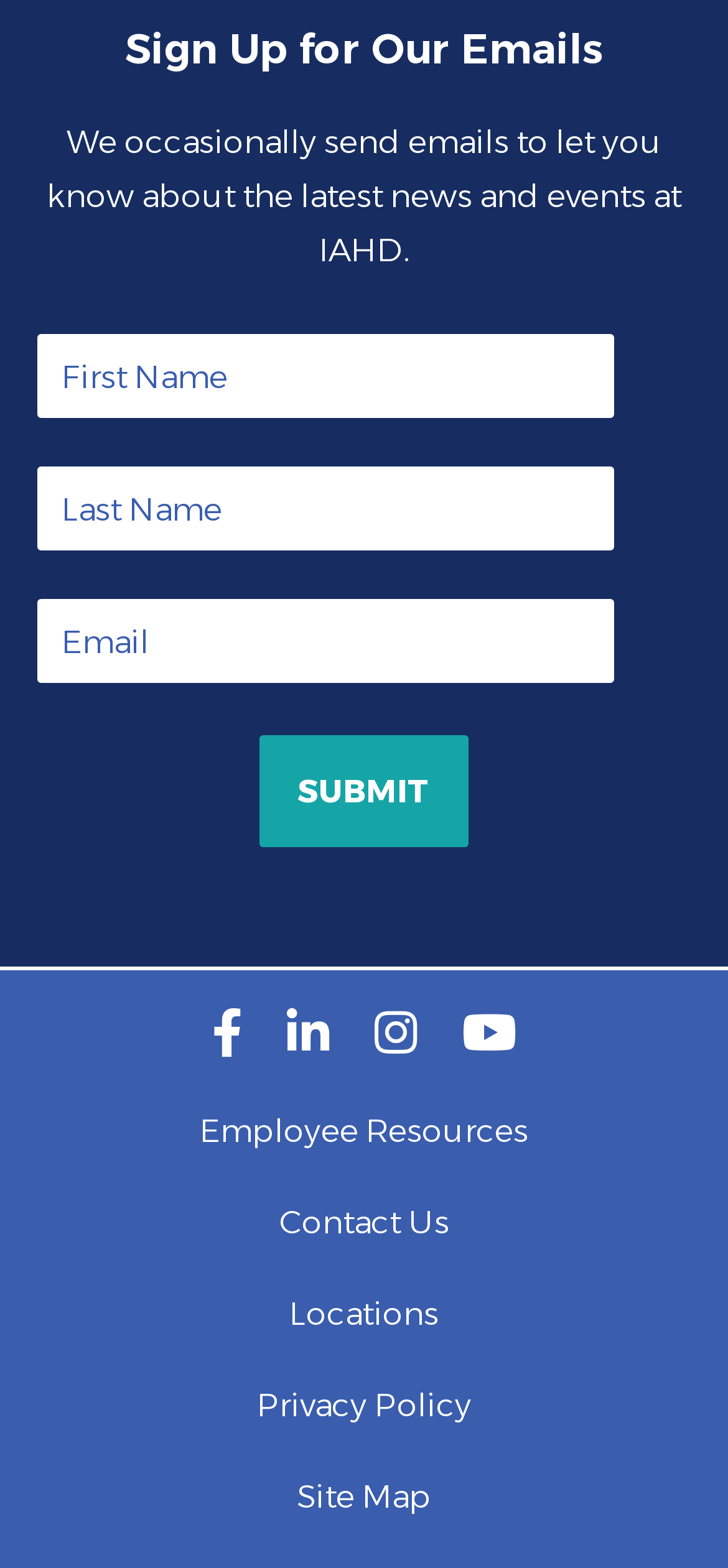Bounding box coordinates are specified in the format (top-left x, top-left y, bottom-right x, bottom-right y). All values are floating point numbers bounded between 0 and 1. Please provide the bounding box coordinate of the region this sentence describes: Visit our Facebook page

[0.291, 0.643, 0.332, 0.675]